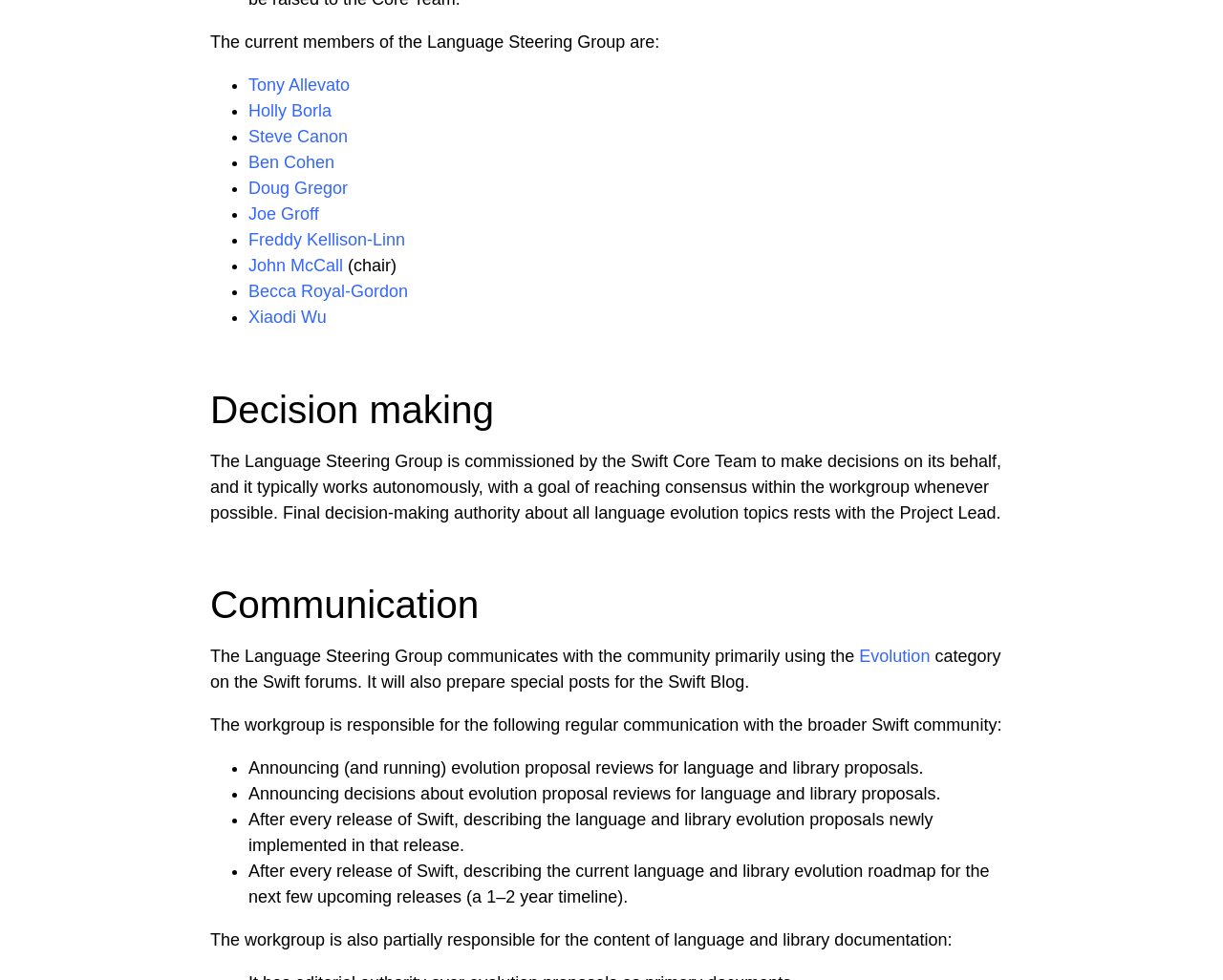Find the bounding box coordinates of the UI element according to this description: "Evolution".

[0.703, 0.66, 0.76, 0.679]